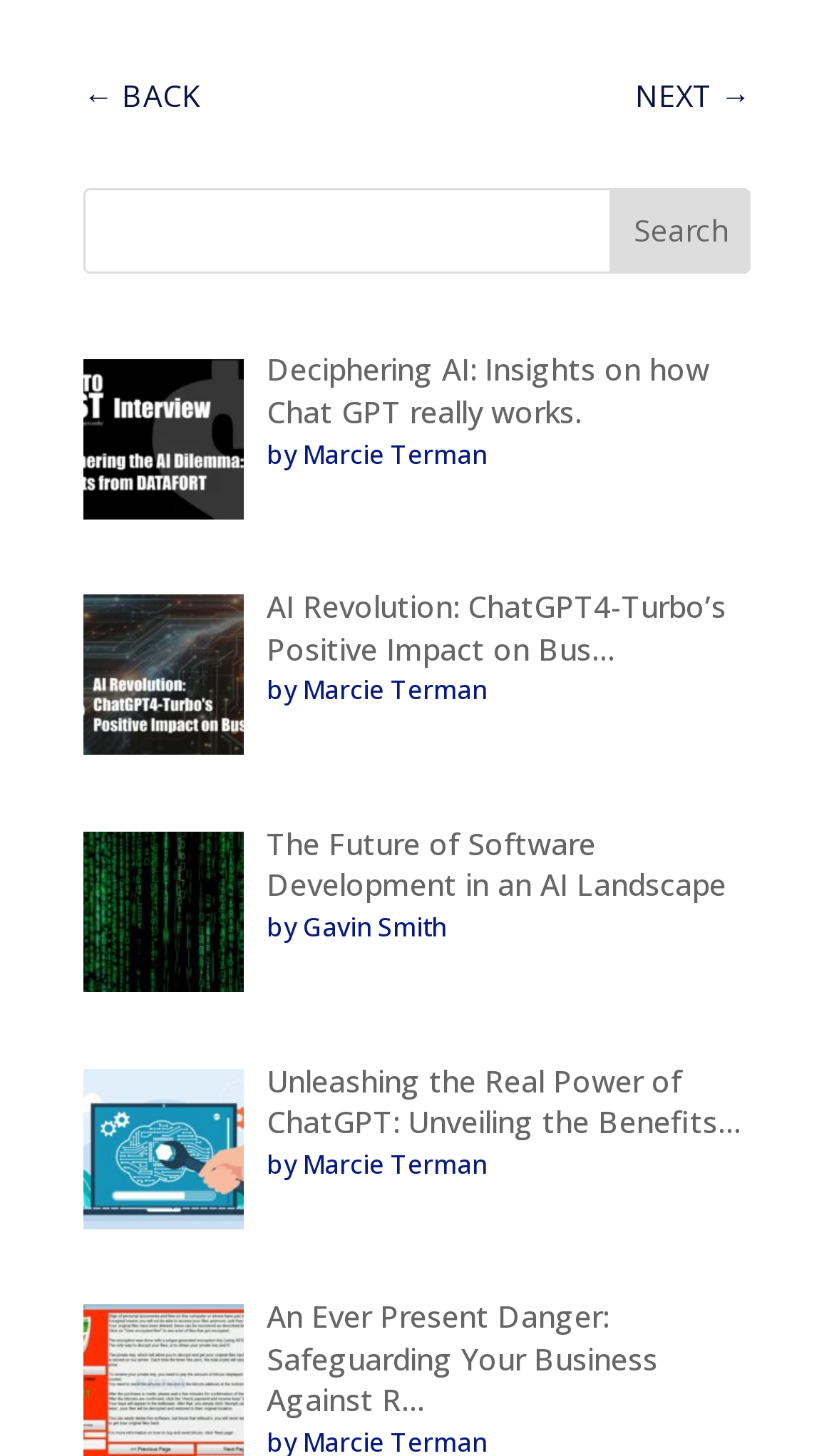Provide the bounding box coordinates of the area you need to click to execute the following instruction: "search".

[0.732, 0.129, 0.9, 0.187]